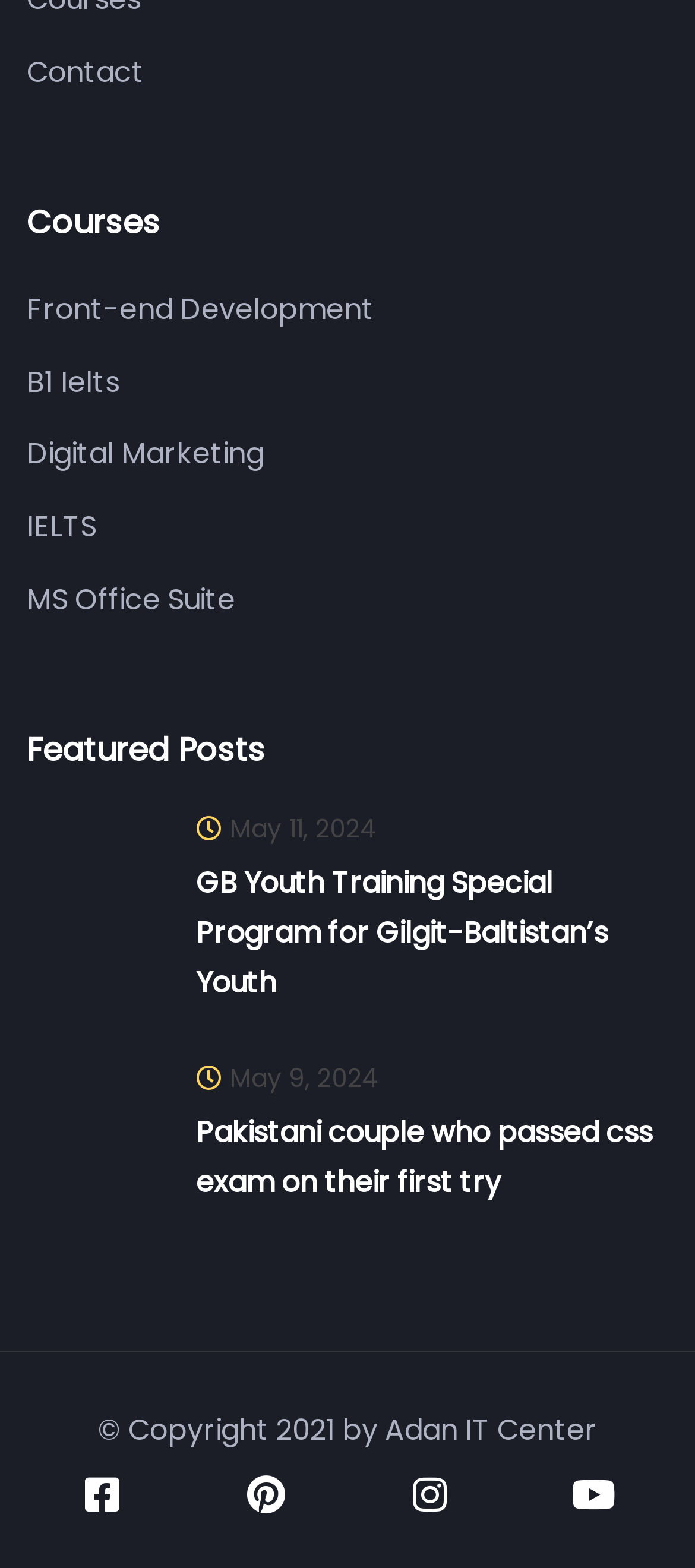What is the title of the second featured post?
Please respond to the question thoroughly and include all relevant details.

I found the title 'Pakistani couple who passed css exam on their first try' under the 'Featured Posts' section, which is the second post.